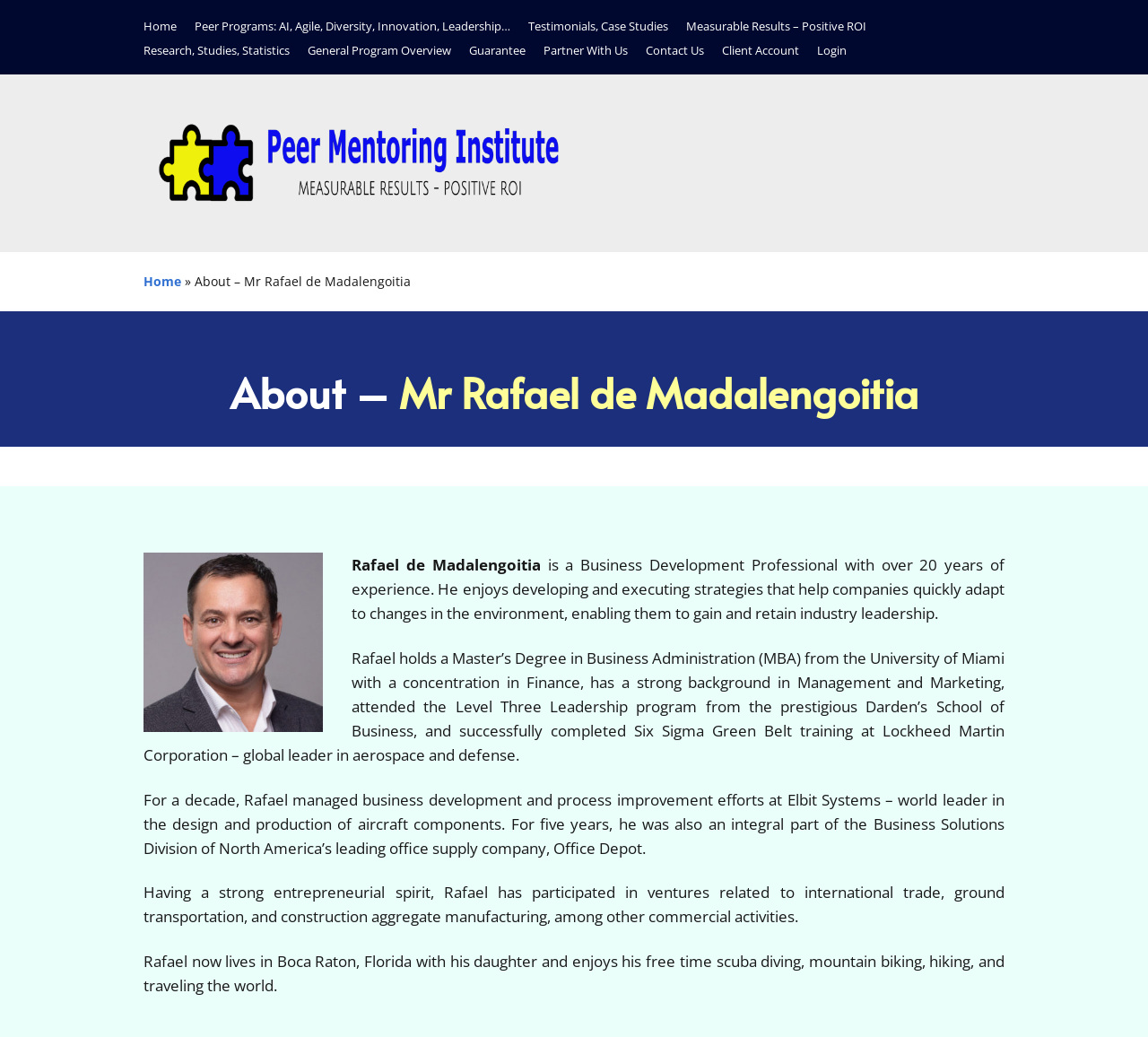What is the name of the university where Rafael got his MBA?
Refer to the image and provide a thorough answer to the question.

According to the webpage, Rafael holds a Master’s Degree in Business Administration (MBA) from the University of Miami, which is mentioned in his bio.